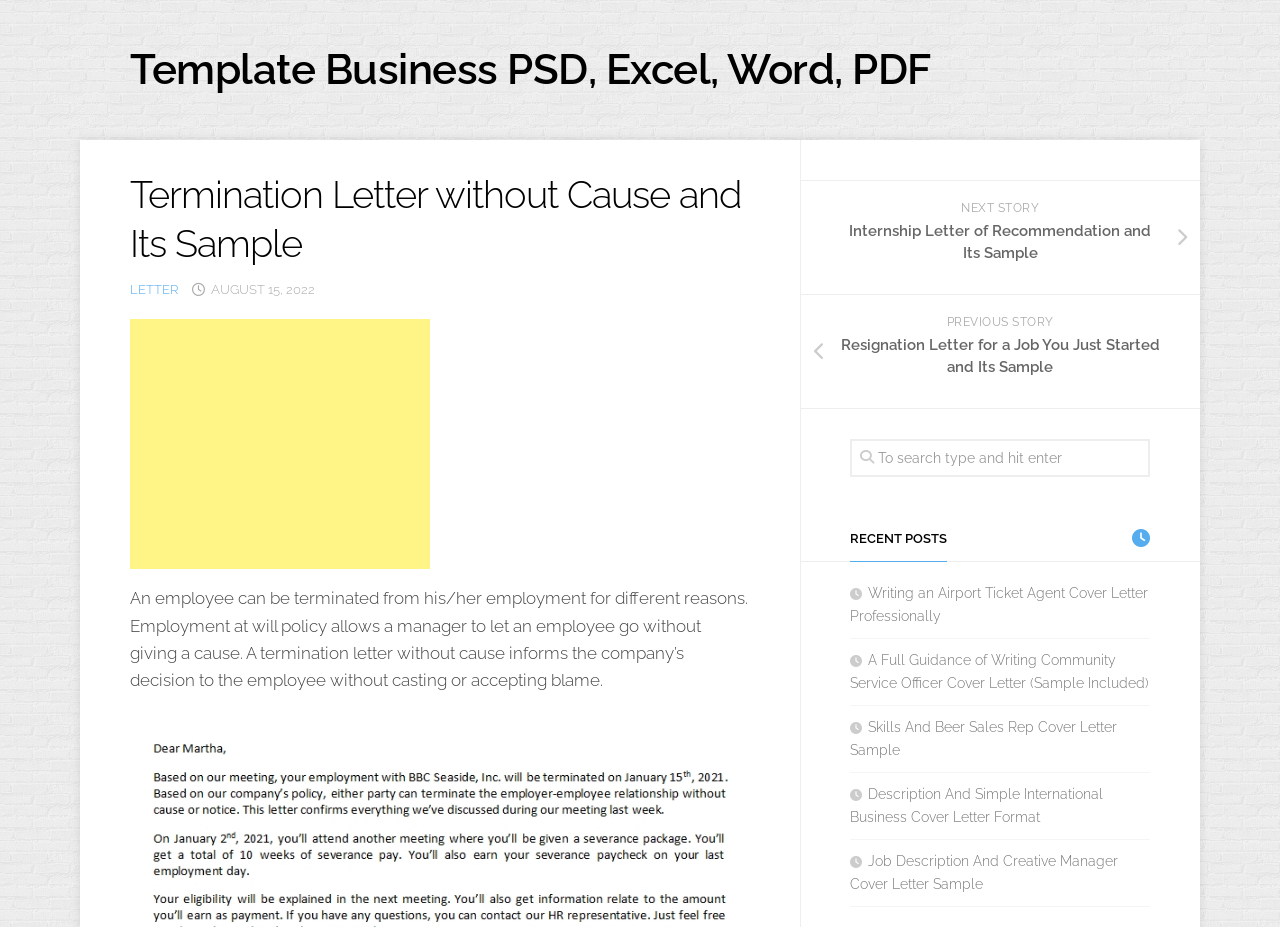Determine the main heading text of the webpage.

Termination Letter without Cause and Its Sample